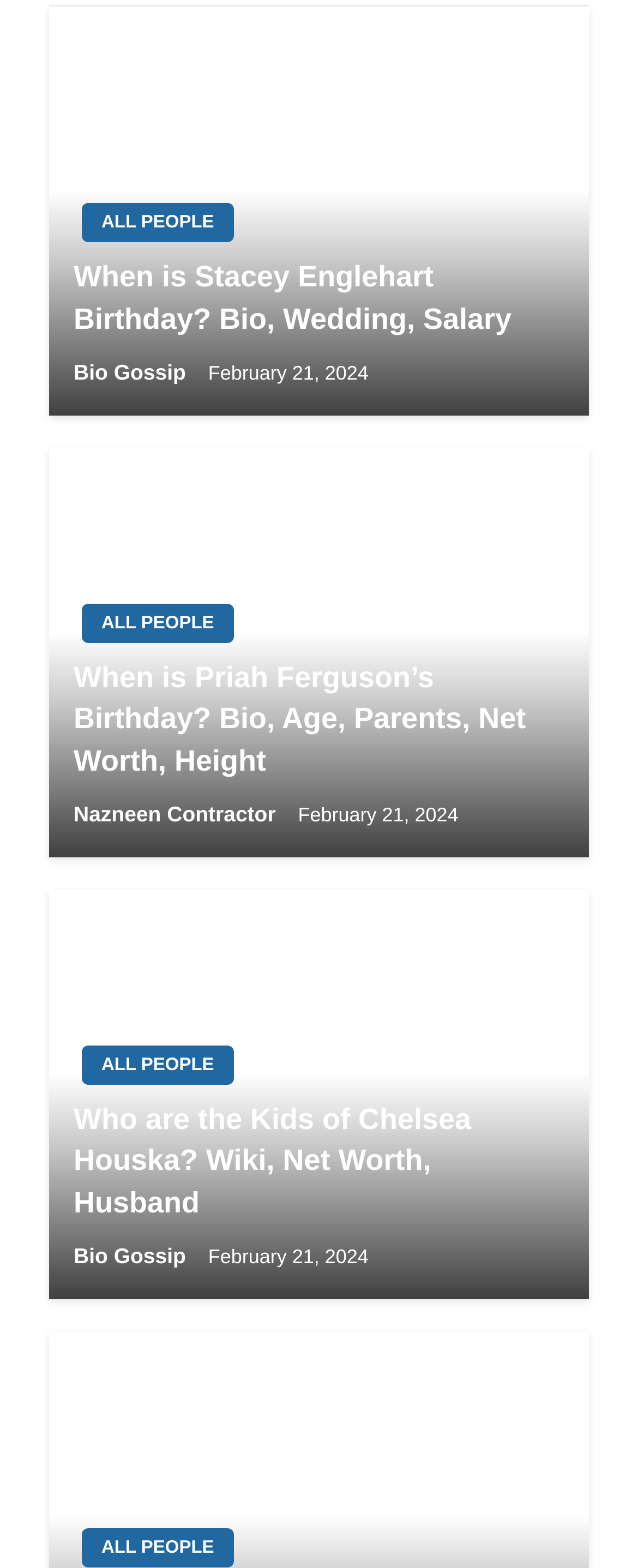Answer the question using only one word or a concise phrase: Who is the person mentioned in the third article?

Chelsea Houska